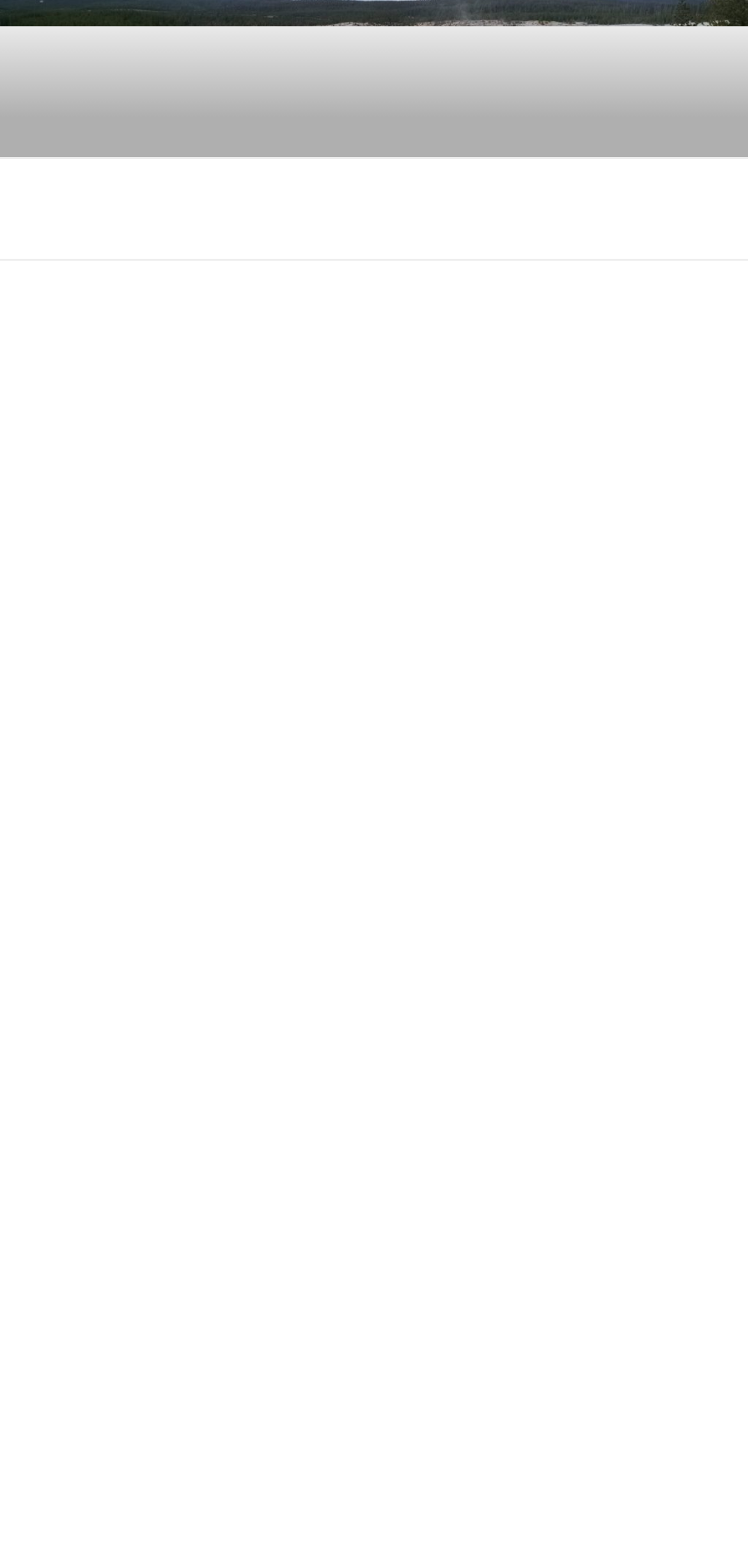What was Snickers doing during the incident?
Offer a detailed and full explanation in response to the question.

As described in the story, Snickers sniffed Meeko when she realized something was wrong with her, and even put her ears back, indicating that she knew something was amiss.